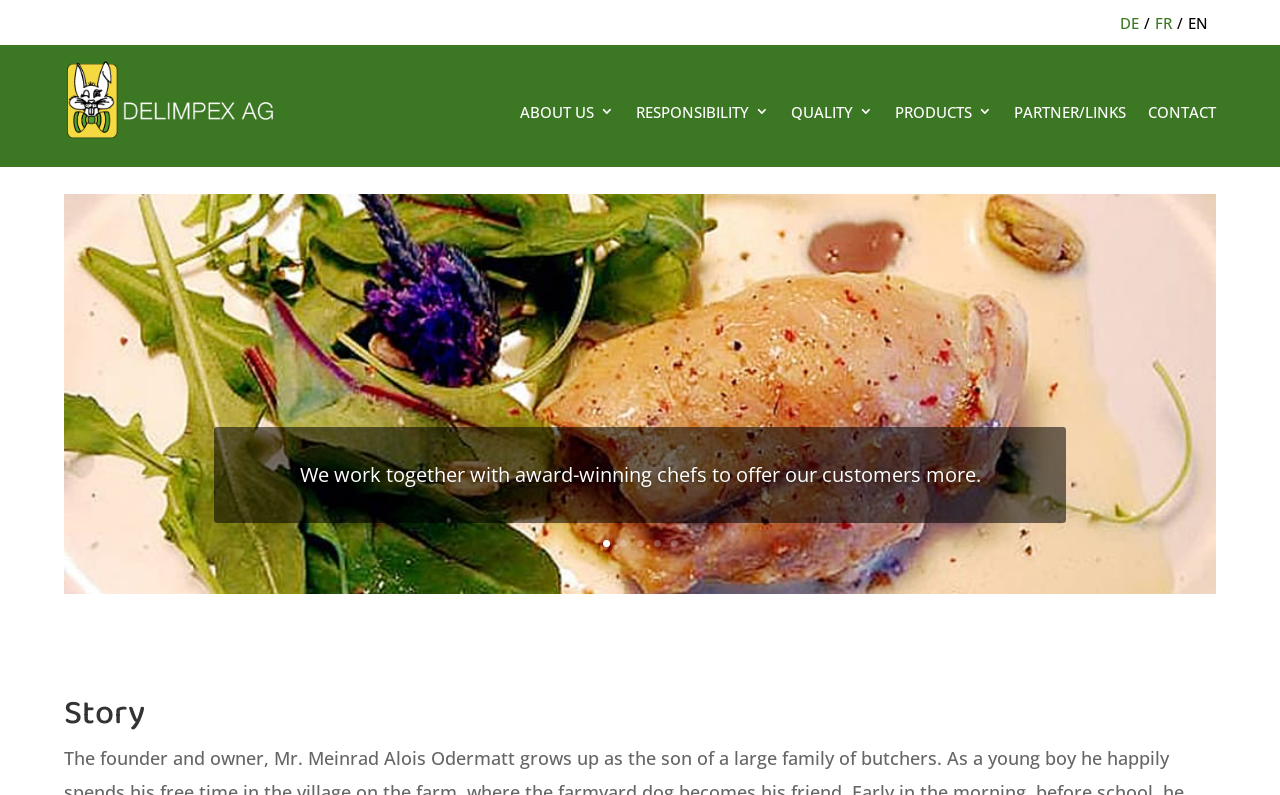Please identify the bounding box coordinates of the region to click in order to complete the given instruction: "Contact the company". The coordinates should be four float numbers between 0 and 1, i.e., [left, top, right, bottom].

[0.897, 0.075, 0.95, 0.208]